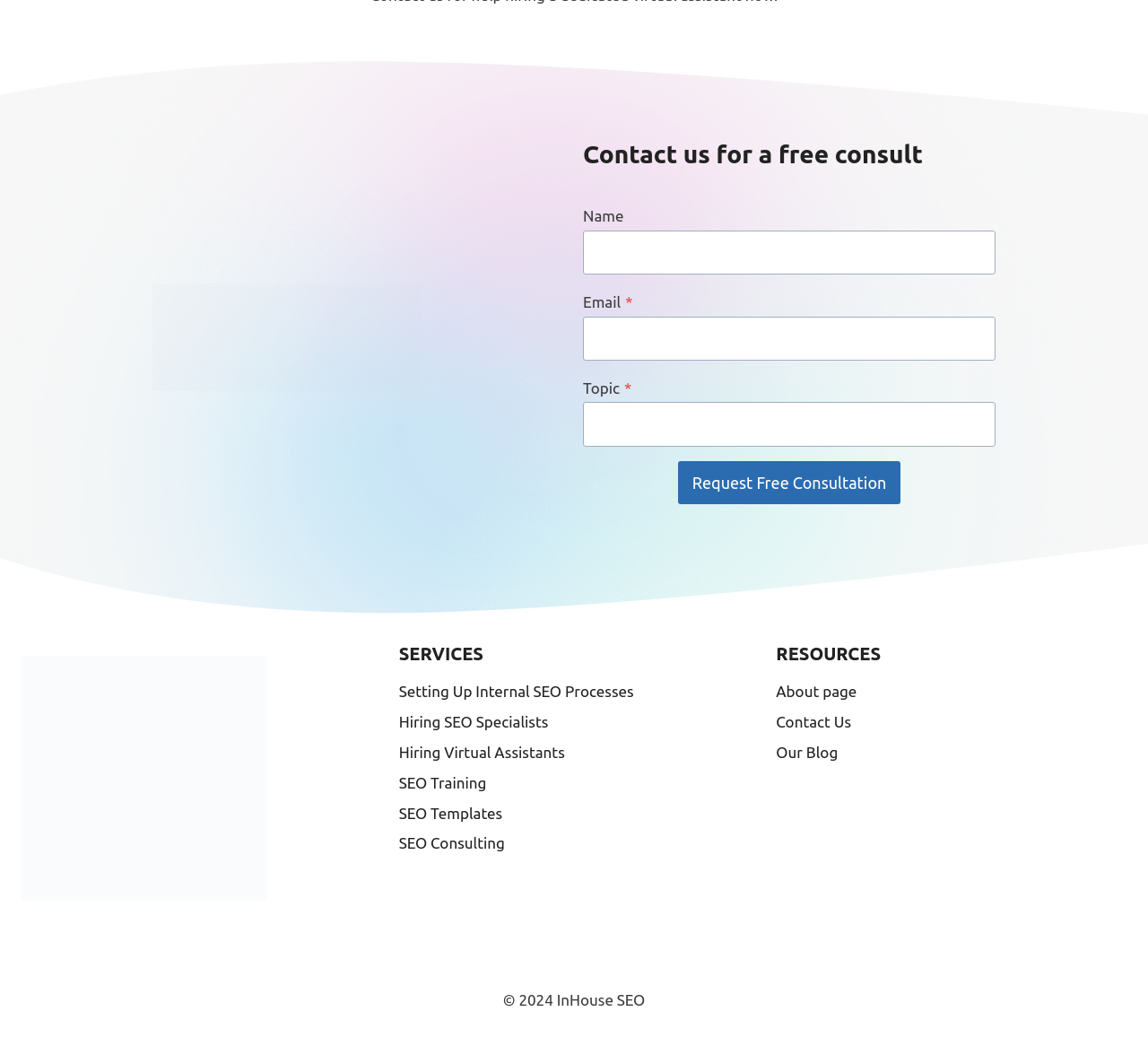Identify the bounding box coordinates for the region to click in order to carry out this instruction: "Go to the About page". Provide the coordinates using four float numbers between 0 and 1, formatted as [left, top, right, bottom].

[0.676, 0.641, 0.981, 0.67]